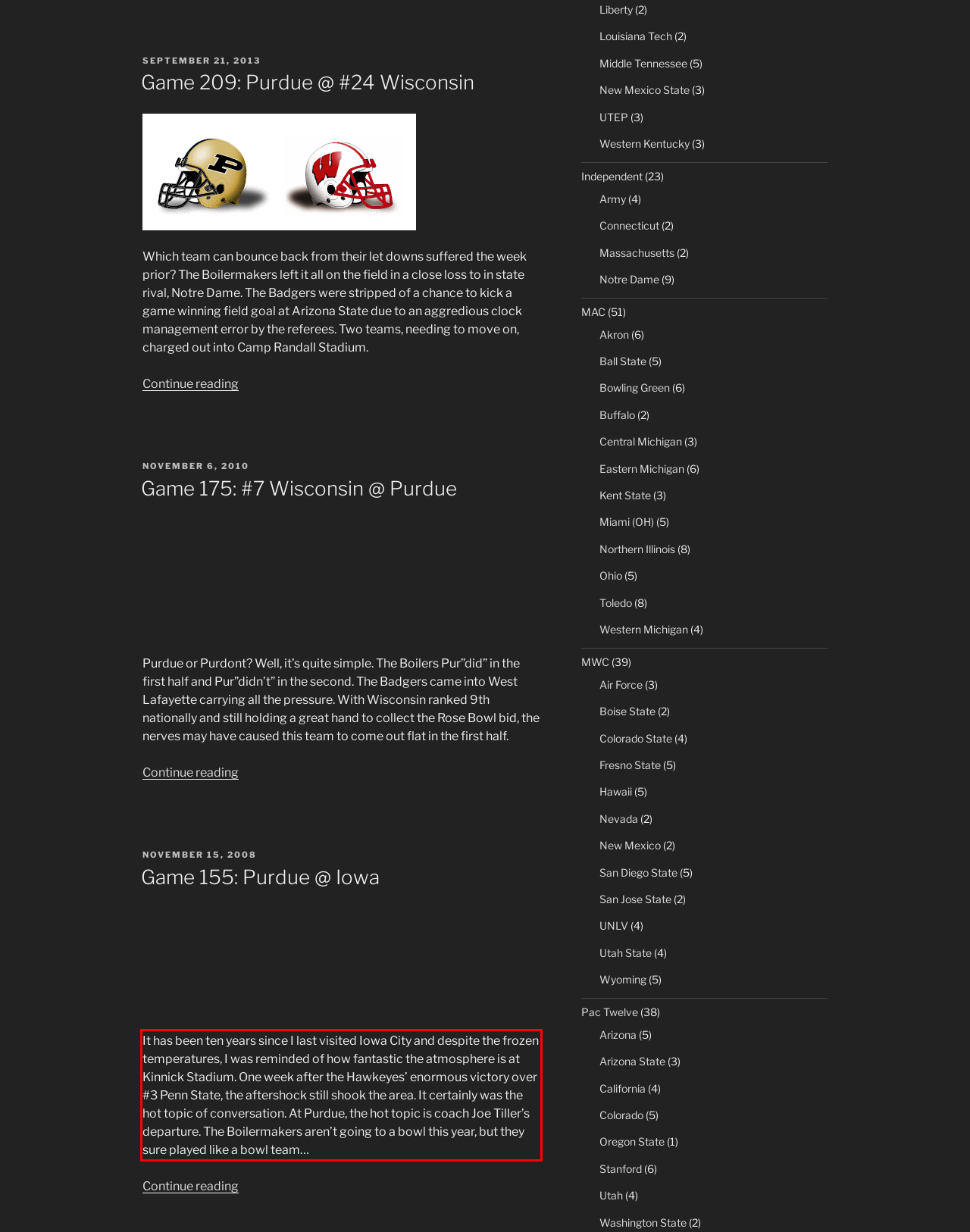You are looking at a screenshot of a webpage with a red rectangle bounding box. Use OCR to identify and extract the text content found inside this red bounding box.

It has been ten years since I last visited Iowa City and despite the frozen temperatures, I was reminded of how fantastic the atmosphere is at Kinnick Stadium. One week after the Hawkeyes’ enormous victory over #3 Penn State, the aftershock still shook the area. It certainly was the hot topic of conversation. At Purdue, the hot topic is coach Joe Tiller’s departure. The Boilermakers aren’t going to a bowl this year, but they sure played like a bowl team…